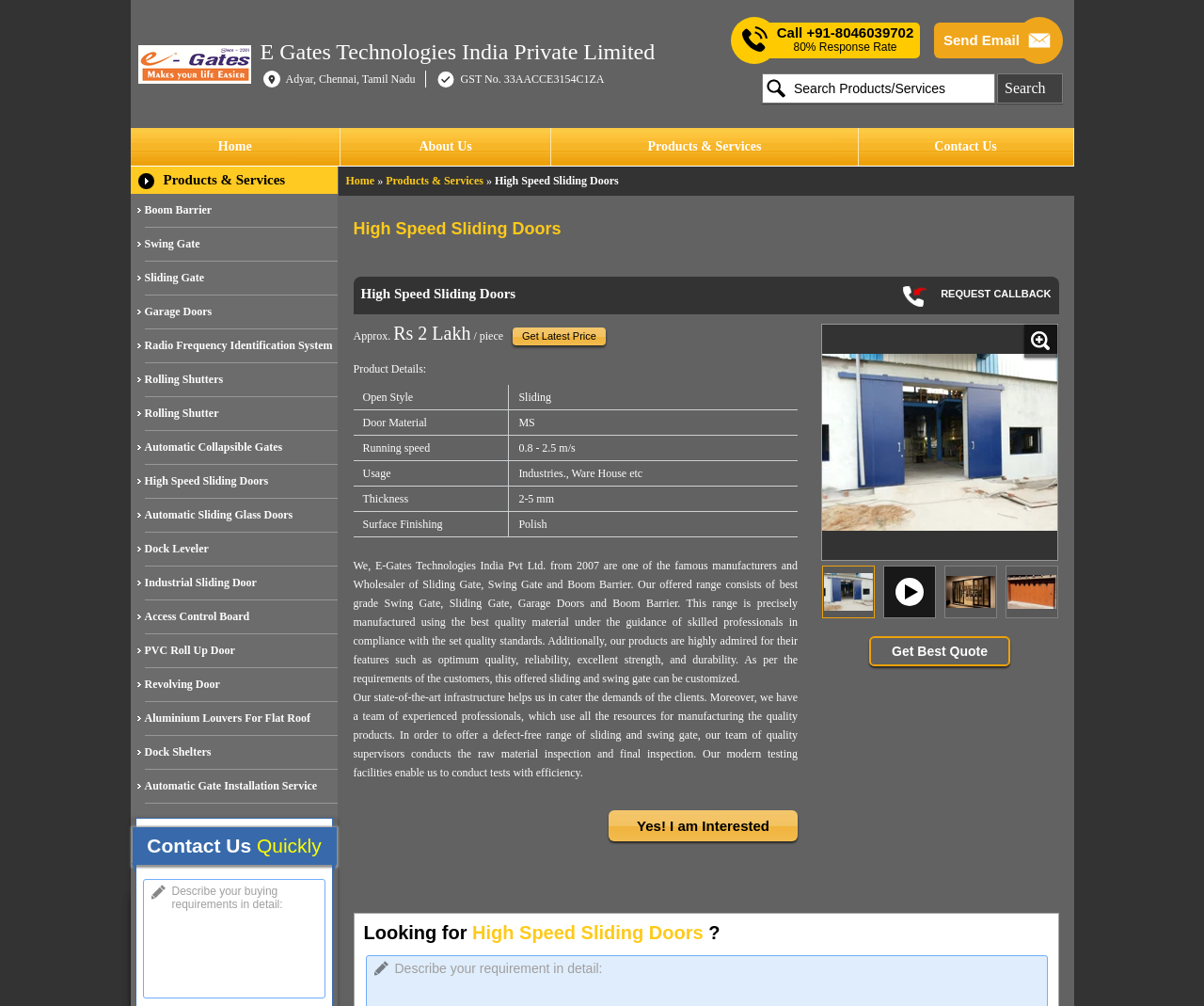Identify the bounding box coordinates for the UI element described as: "Automatic Collapsible Gates". The coordinates should be provided as four floats between 0 and 1: [left, top, right, bottom].

[0.12, 0.428, 0.28, 0.462]